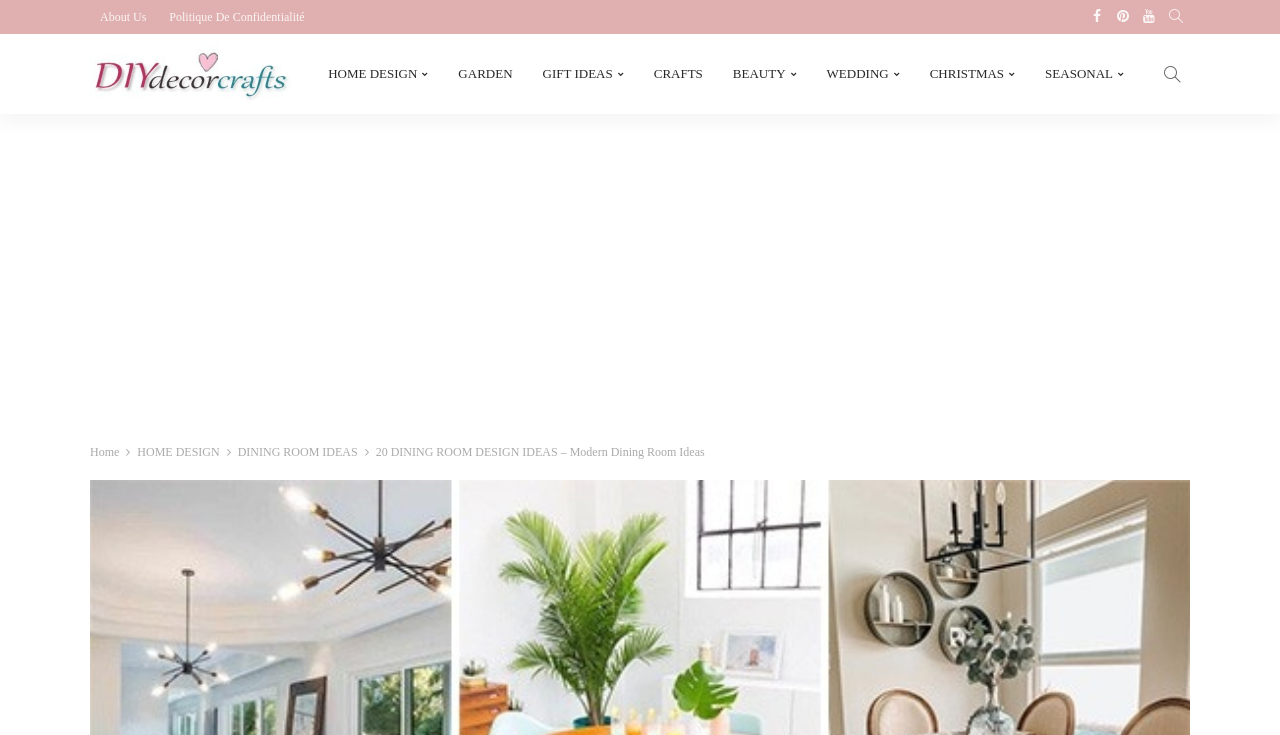Locate the bounding box coordinates of the element that needs to be clicked to carry out the instruction: "View the 'QA logo'". The coordinates should be given as four float numbers ranging from 0 to 1, i.e., [left, top, right, bottom].

None